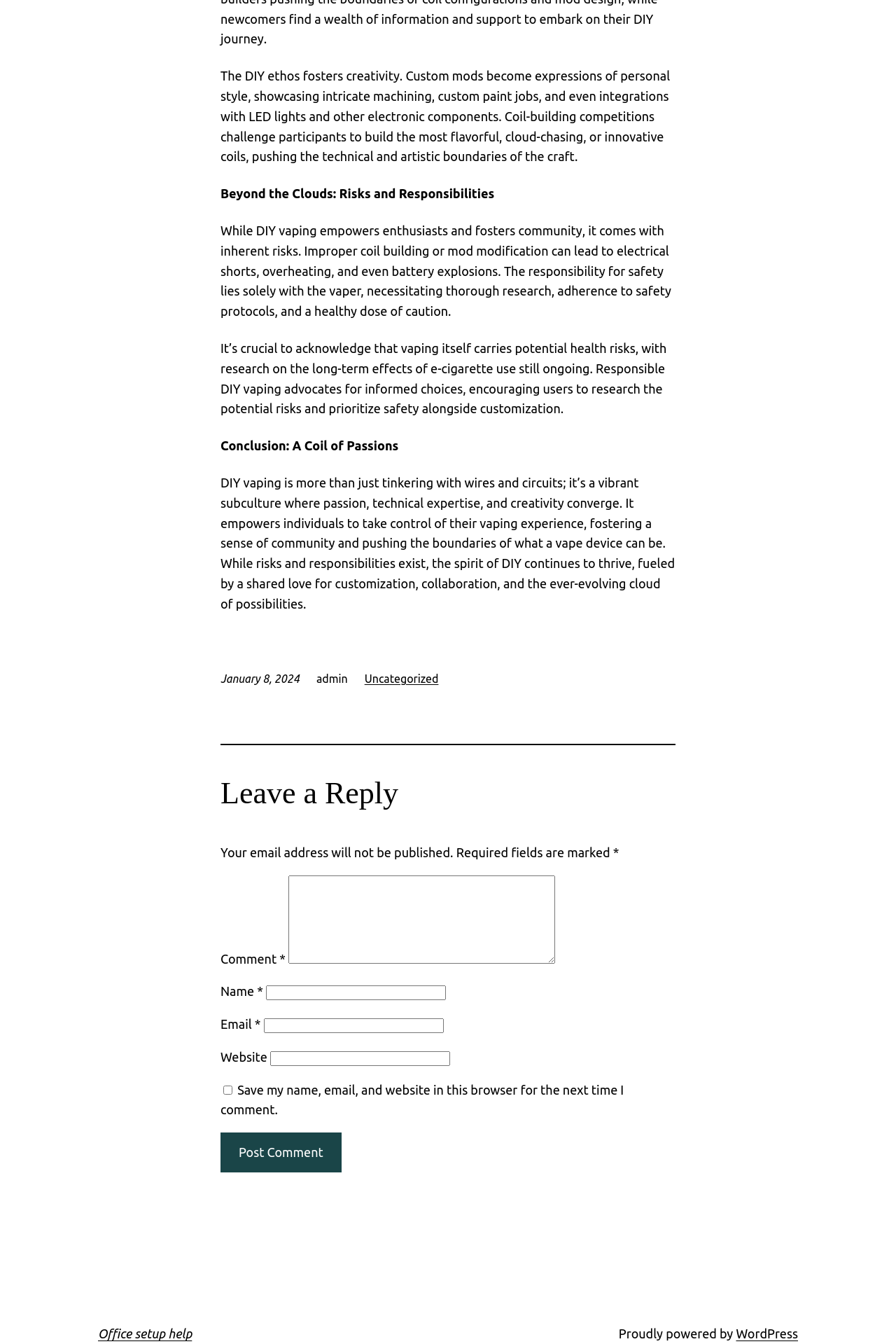What is the name of the platform powering the website? Look at the image and give a one-word or short phrase answer.

WordPress